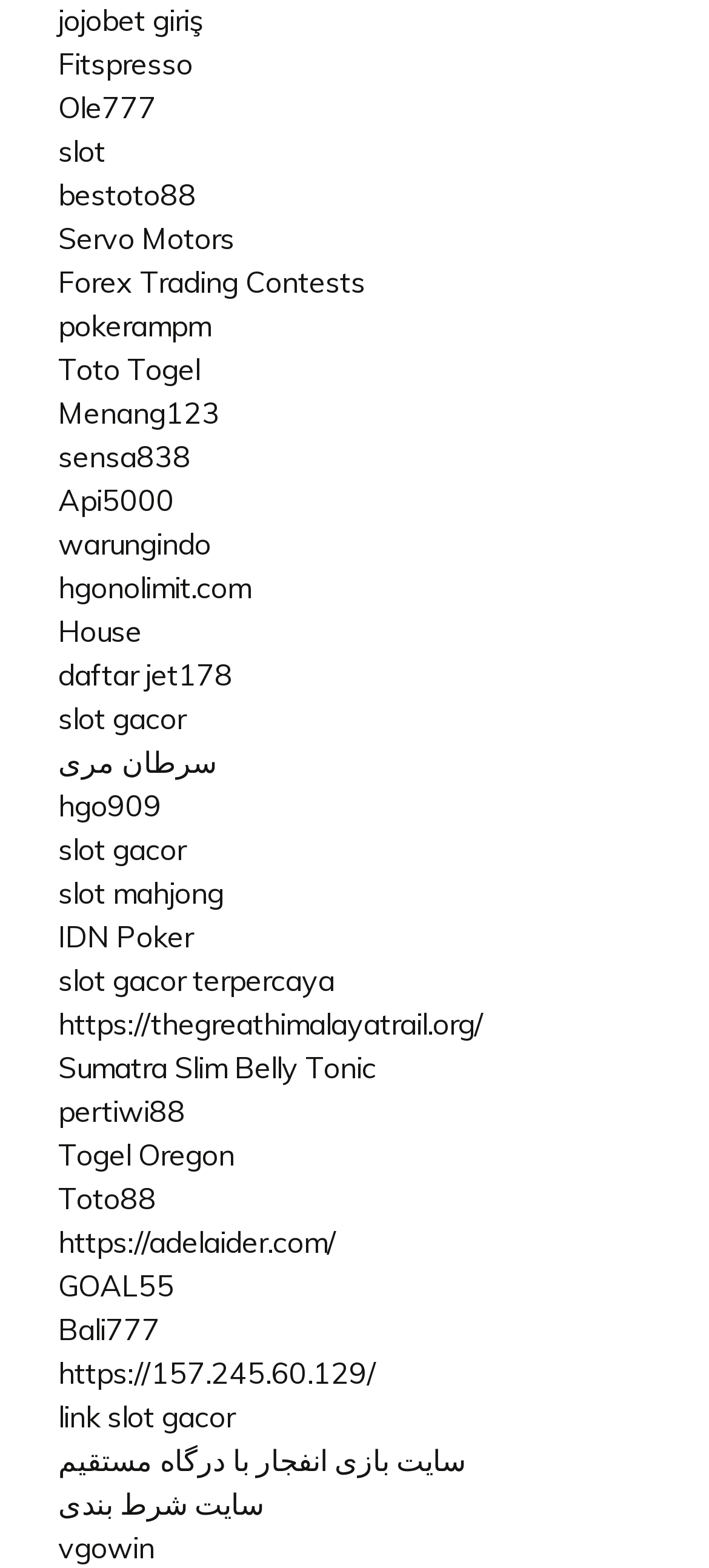Determine the bounding box coordinates for the region that must be clicked to execute the following instruction: "Go to Forex Trading Contests page".

[0.082, 0.168, 0.515, 0.191]